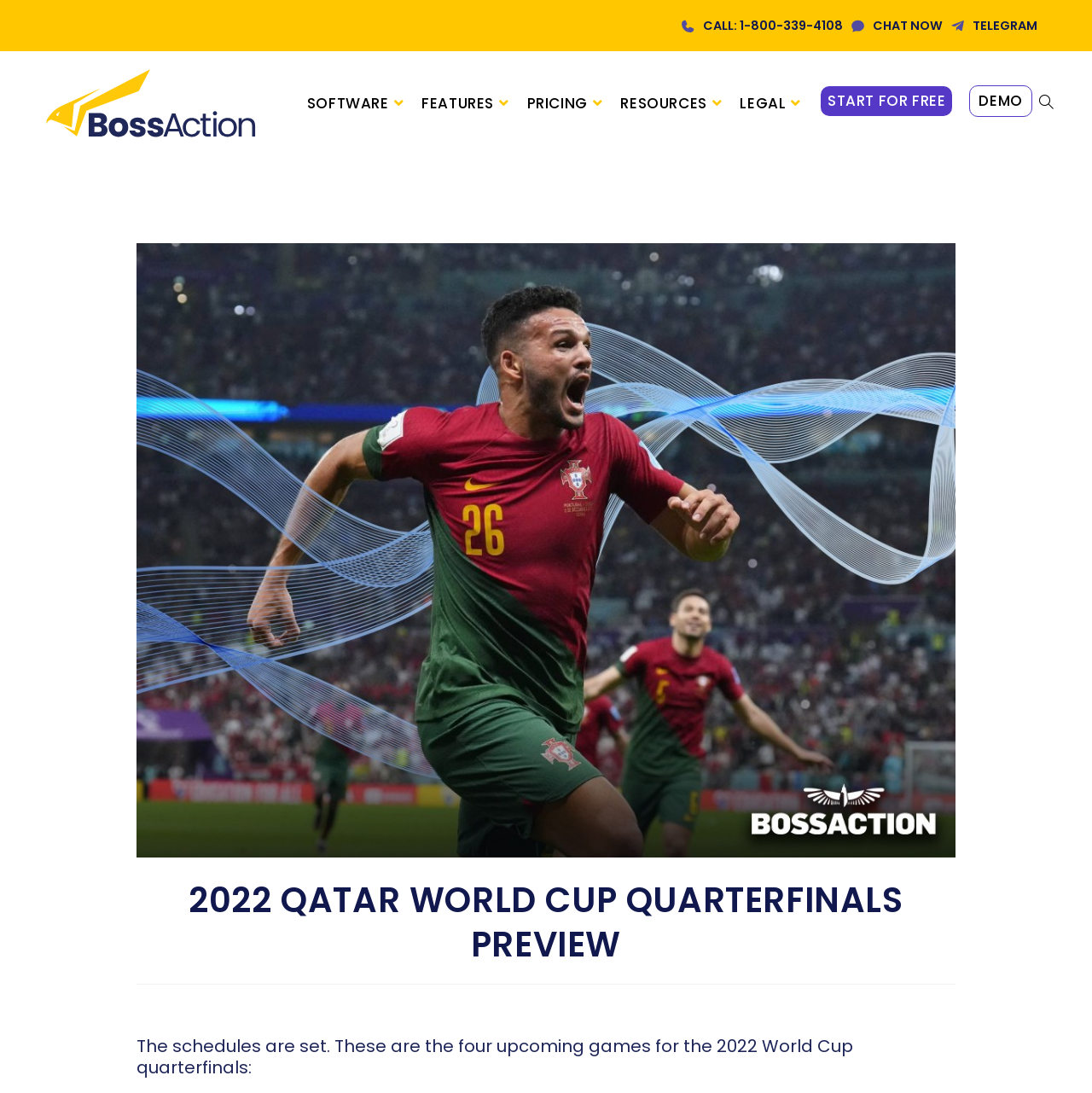Give a one-word or one-phrase response to the question:
What is the main section of the webpage divided into?

Links and text